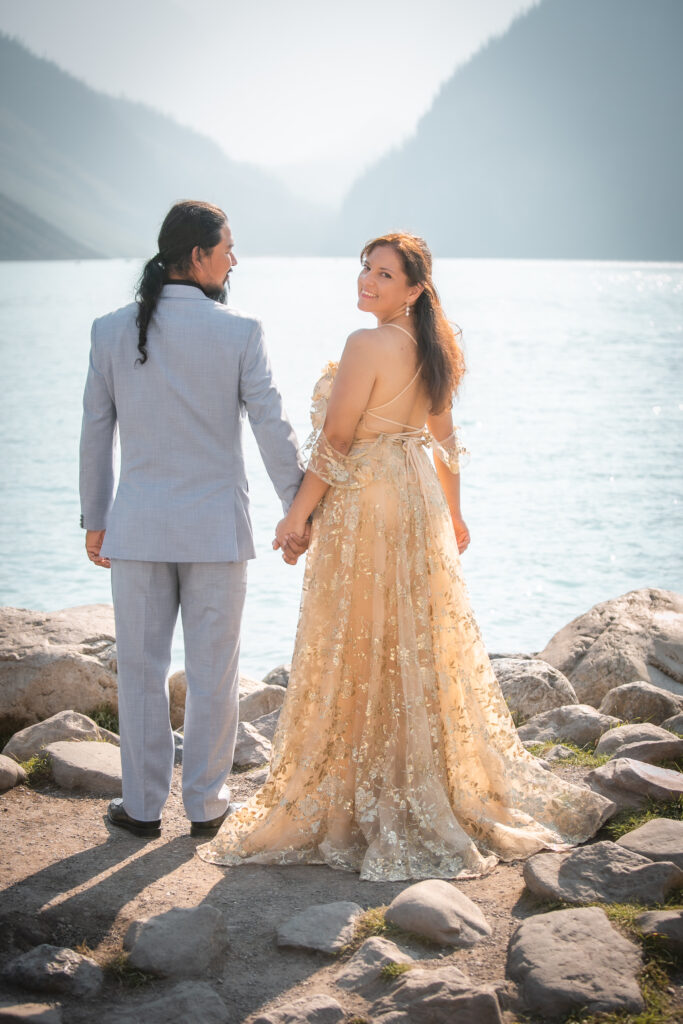Analyze the image and describe all key details you can observe.

In this captivating image titled "Lake Louise Elopement," a couple stands hand in hand by the serene waters of Lake Louise, surrounded by breathtaking natural beauty. The backdrop features soft, misty mountains that fade into the distance, creating a romantic and ethereal atmosphere. 

The man, dressed in a light gray suit, glances back towards his partner with a warm smile, while the woman, adorned in a stunning golden gown embellished with delicate floral details, radiates joy and celebration. Her long hair cascades over her shoulder, catching the sunlight and adding a glow to the moment. The rocks beneath their feet and the tranquil lake reflect the couple's love, making this scene a perfect representation of intimacy and connection against the grandeur of nature.